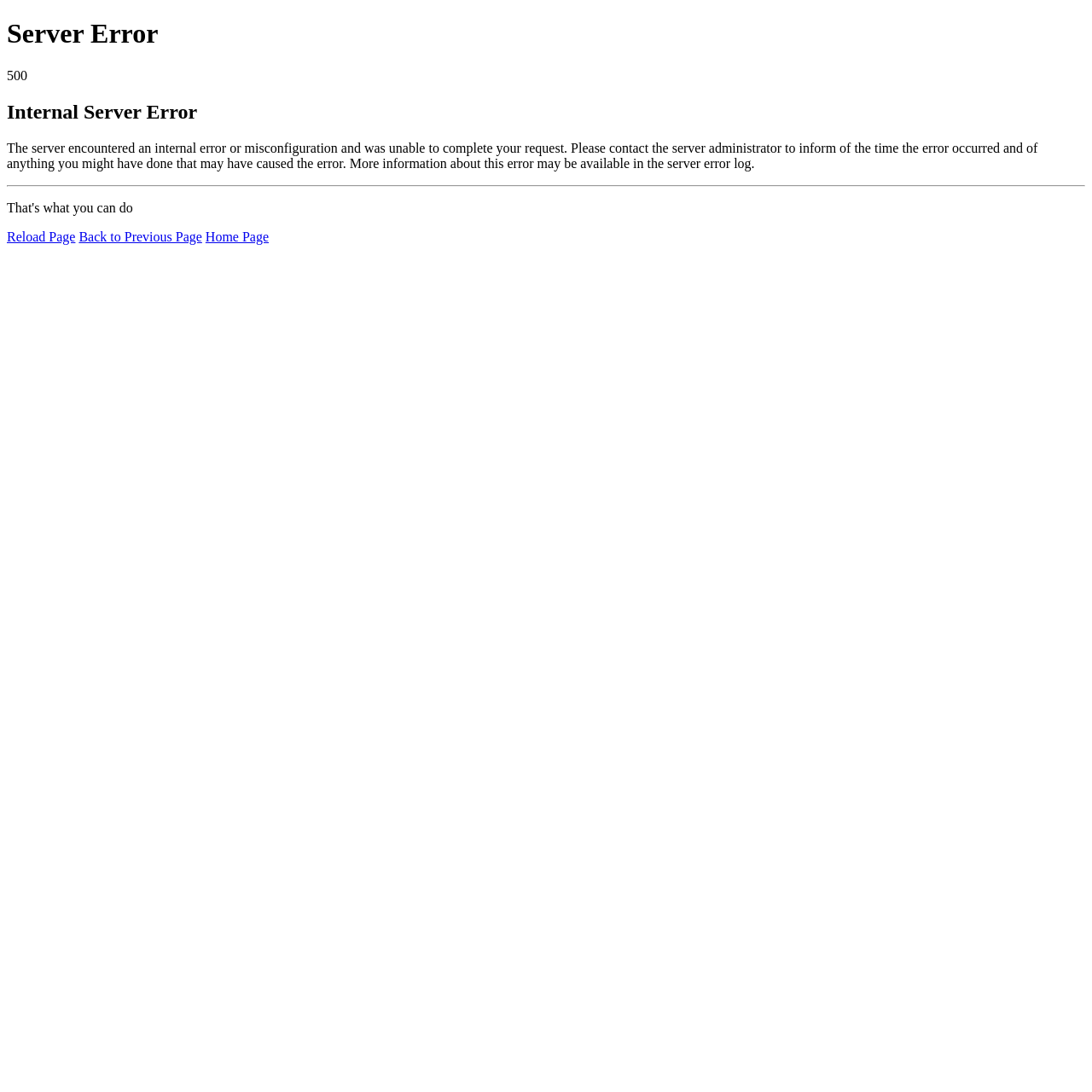Find the bounding box coordinates for the HTML element described as: "Back to Previous Page". The coordinates should consist of four float values between 0 and 1, i.e., [left, top, right, bottom].

[0.072, 0.21, 0.185, 0.223]